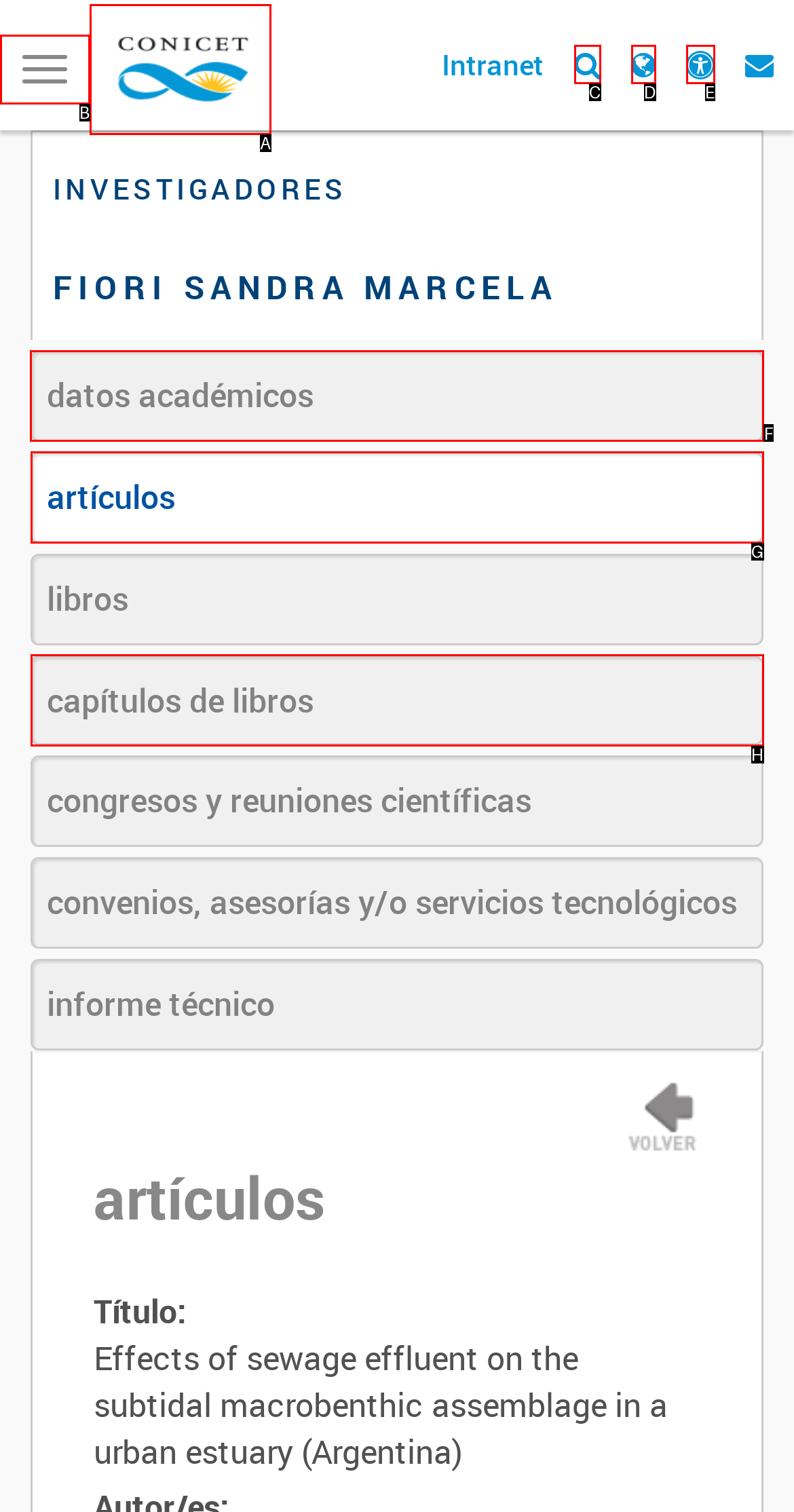Identify the HTML element that should be clicked to accomplish the task: View datos académicos
Provide the option's letter from the given choices.

F